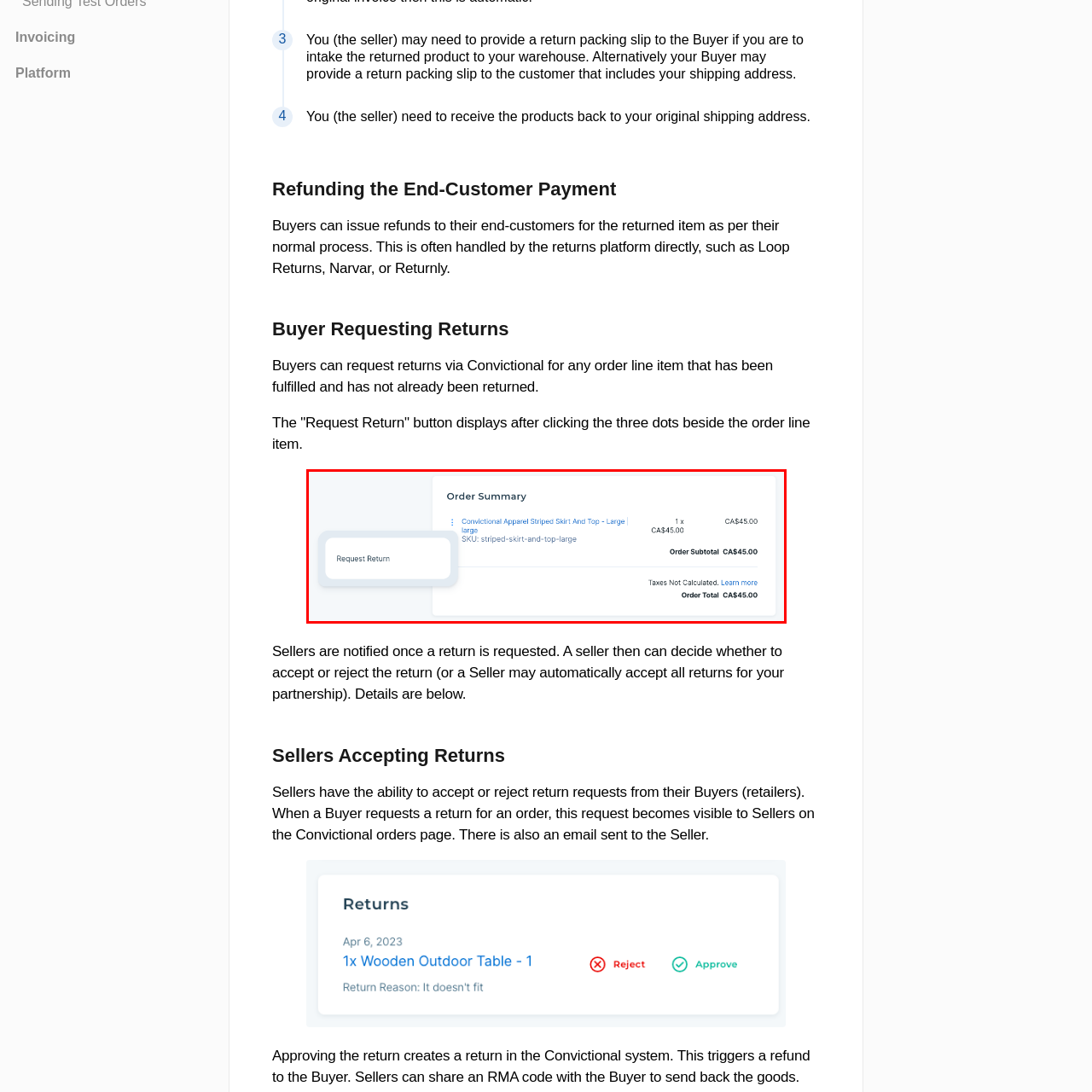Study the image enclosed in red and provide a single-word or short-phrase answer: What is the purpose of the 'Request Return' button?

To initiate a return